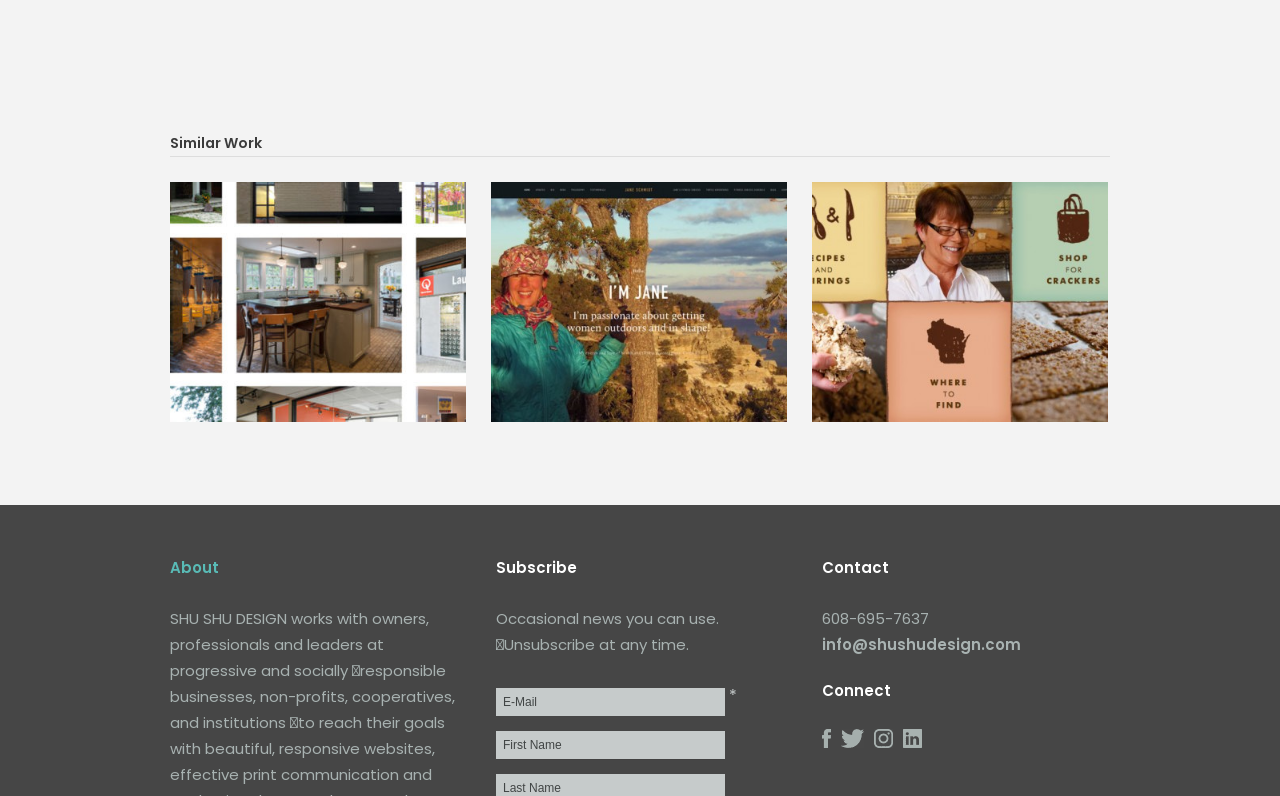Utilize the information from the image to answer the question in detail:
What is the label for the required textbox?

The webpage has a textbox element with a required attribute, and the label for this textbox is 'Email', which is a static text element.